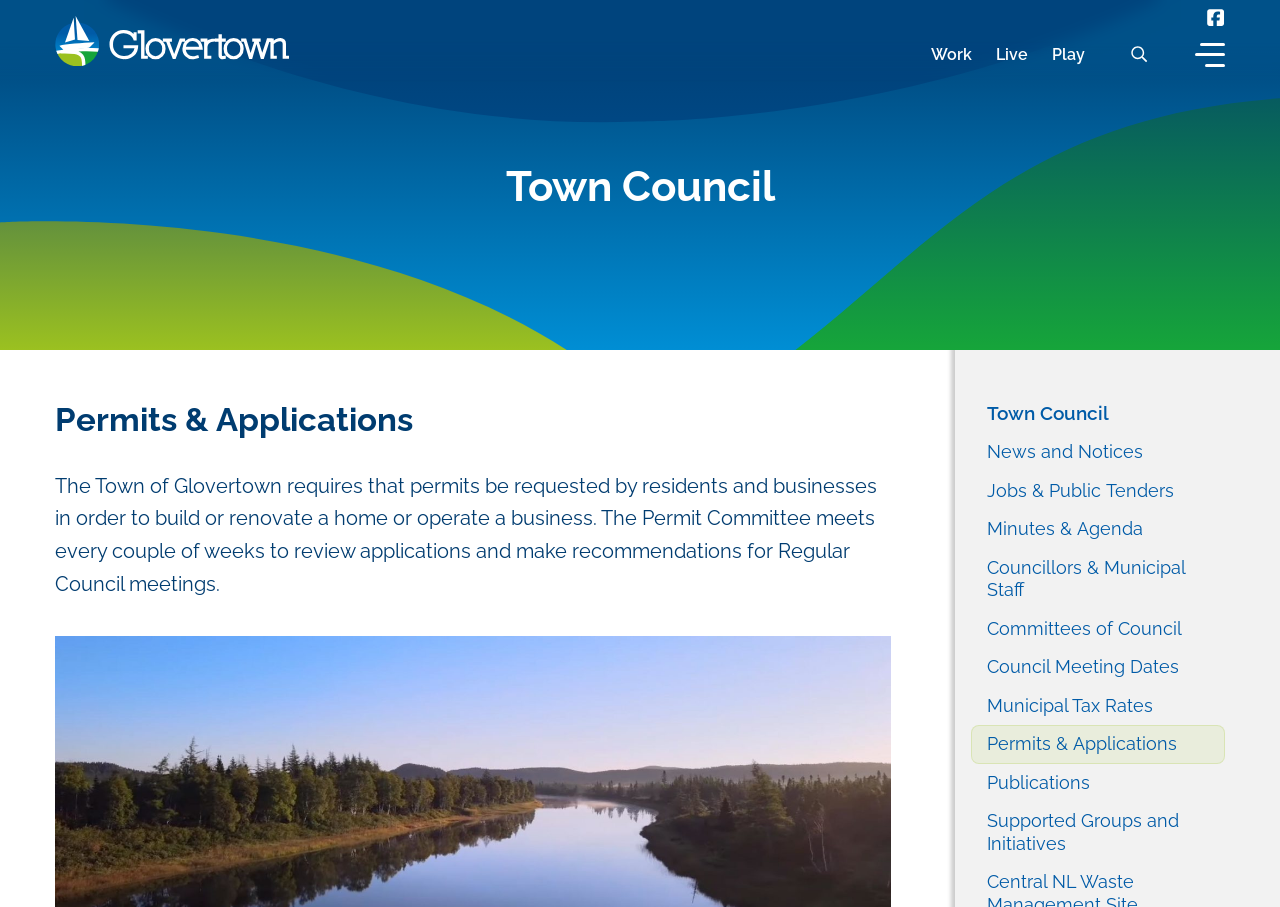Give the bounding box coordinates for the element described by: "title="Home"".

[0.043, 0.018, 0.226, 0.073]